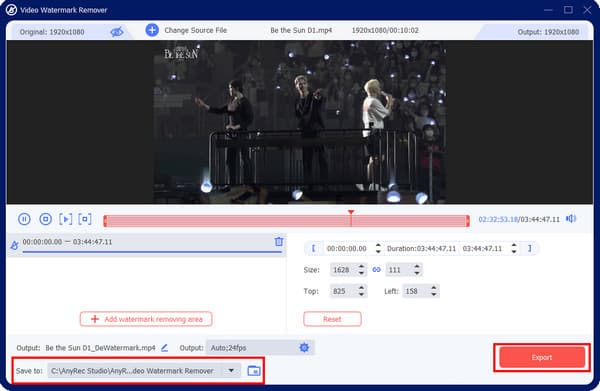Respond to the question below with a single word or phrase: What is the purpose of the 'Add watermark removing area' button?

To select sections for editing